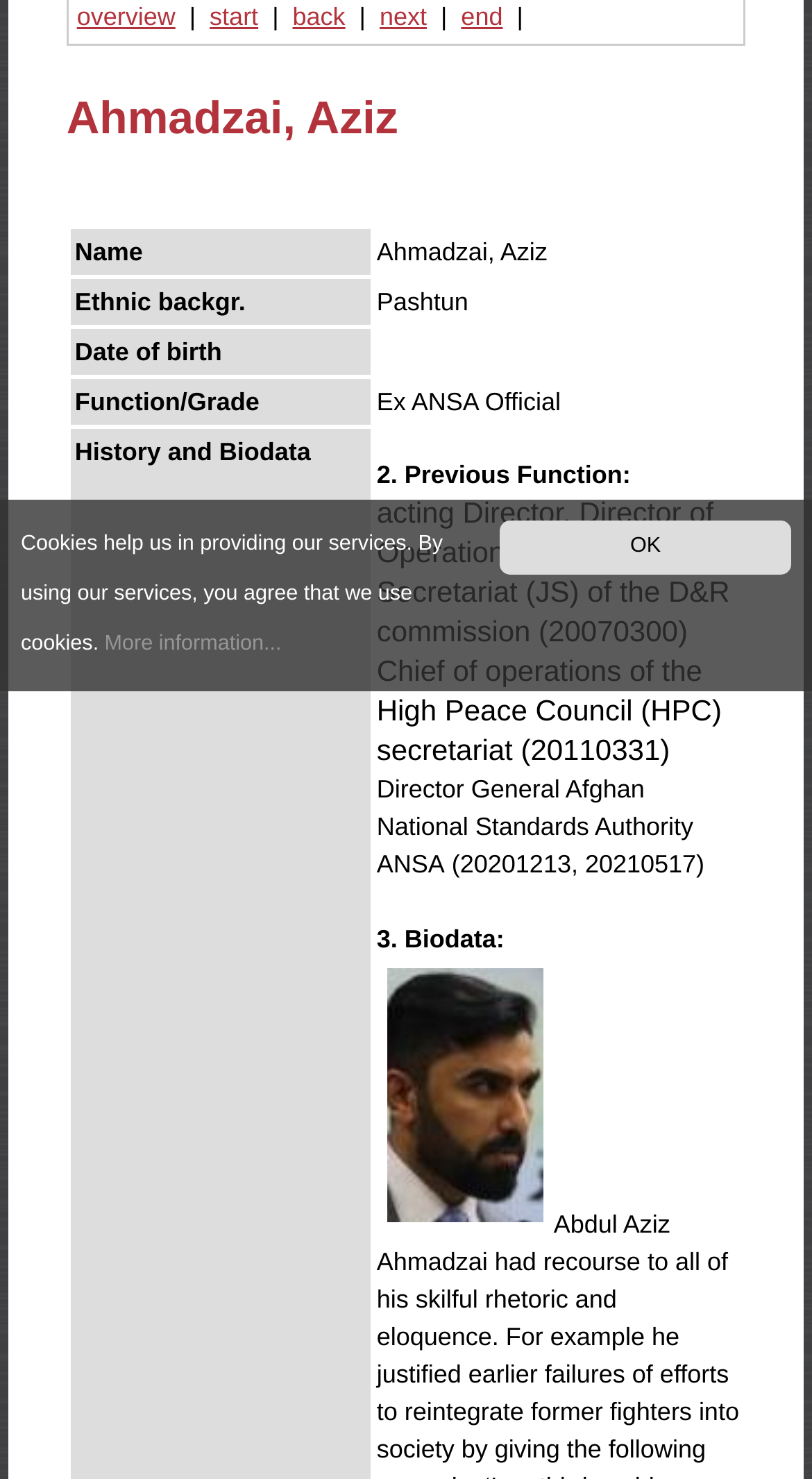Provide the bounding box coordinates of the HTML element this sentence describes: "More information...".

[0.129, 0.428, 0.347, 0.443]